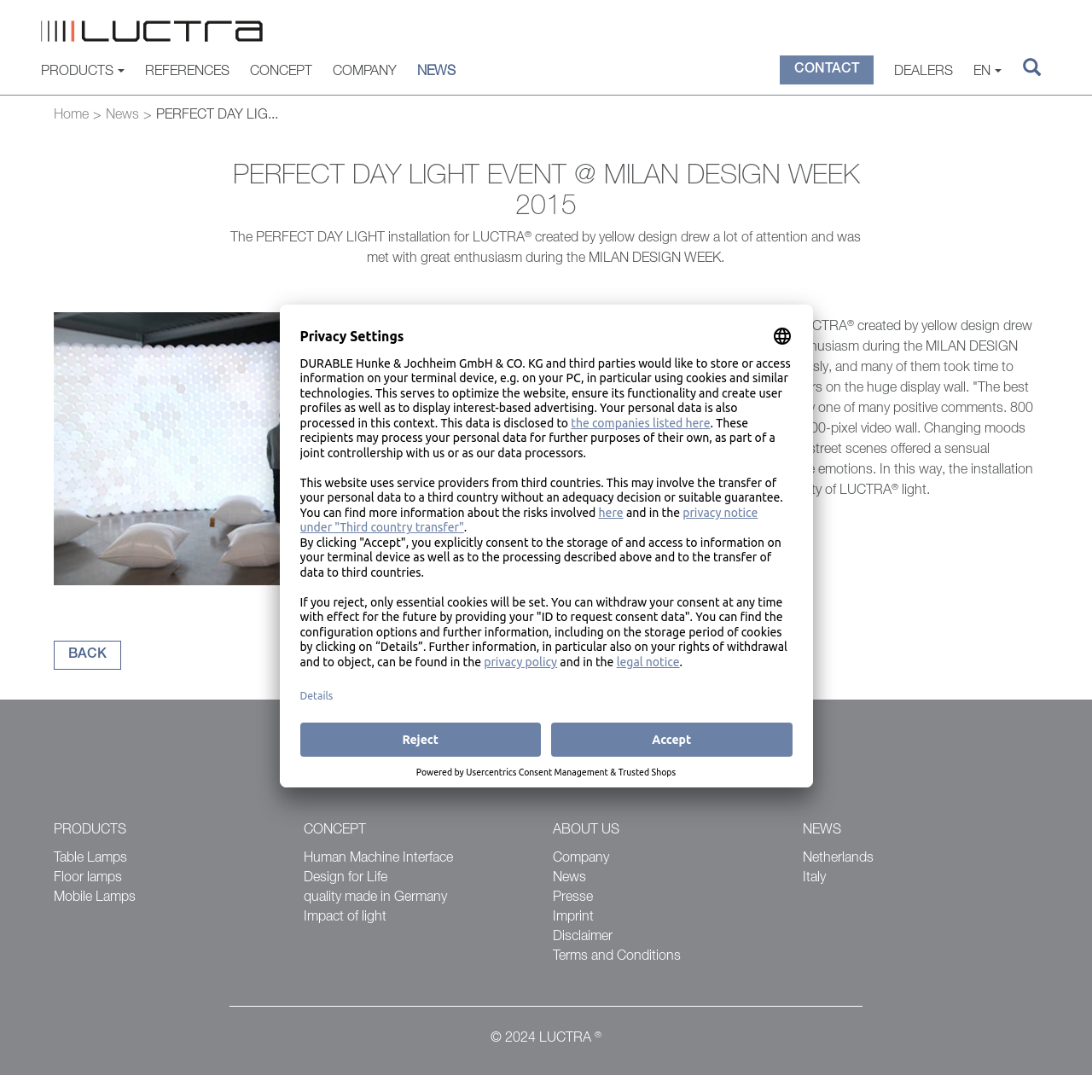What was the reaction of the visitors to the installation?
Based on the visual information, provide a detailed and comprehensive answer.

The visitors to the 'PERFECT DAY LIGHT event' had a very positive reaction to the installation. Many of them took time to watch and be fascinated by the play of colours on the huge display wall, and some even made positive comments, with one visitor saying 'The best thing I have seen in Milan this year'.